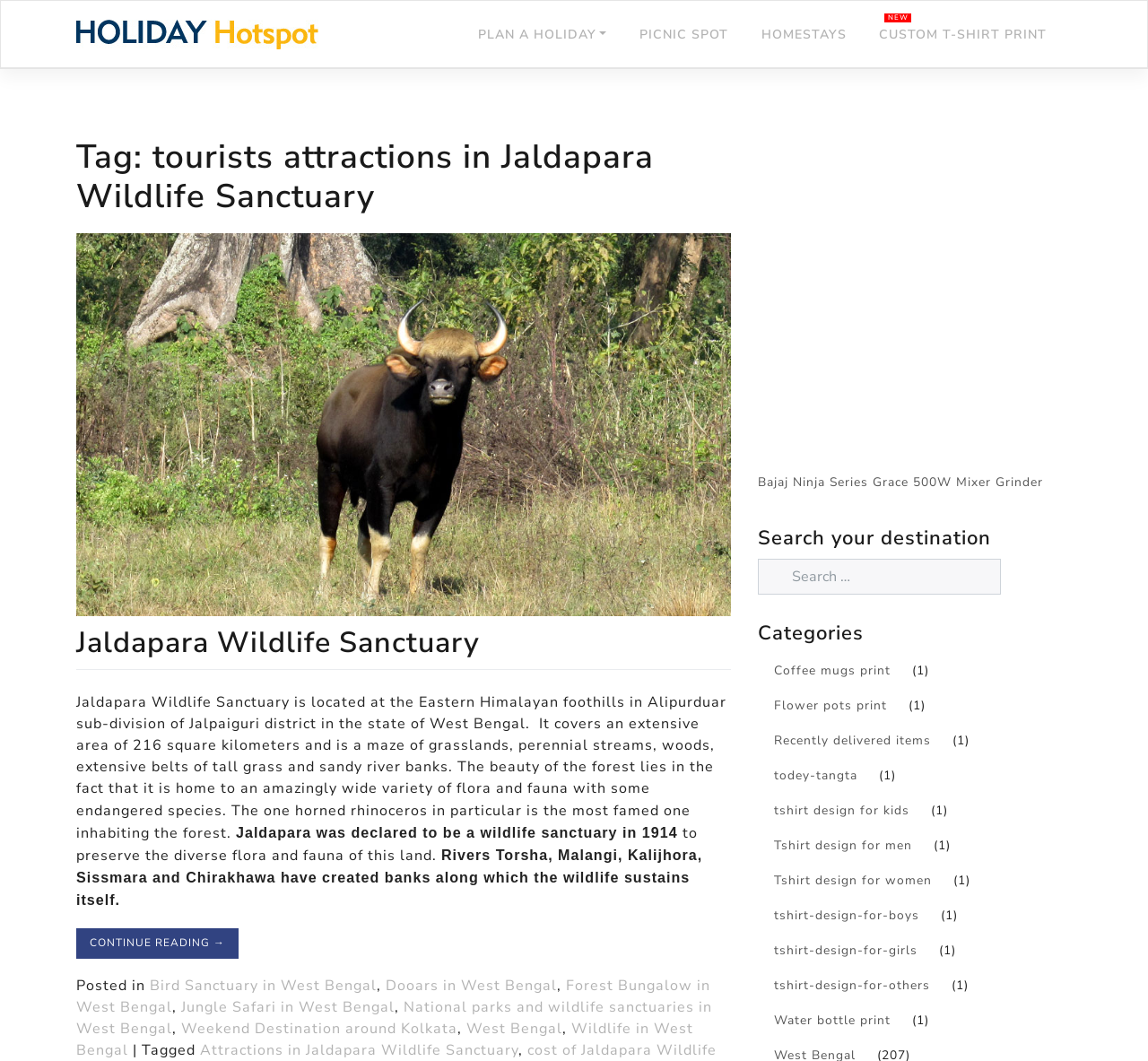Kindly determine the bounding box coordinates of the area that needs to be clicked to fulfill this instruction: "Visit the PICNIC SPOT page".

[0.55, 0.012, 0.641, 0.052]